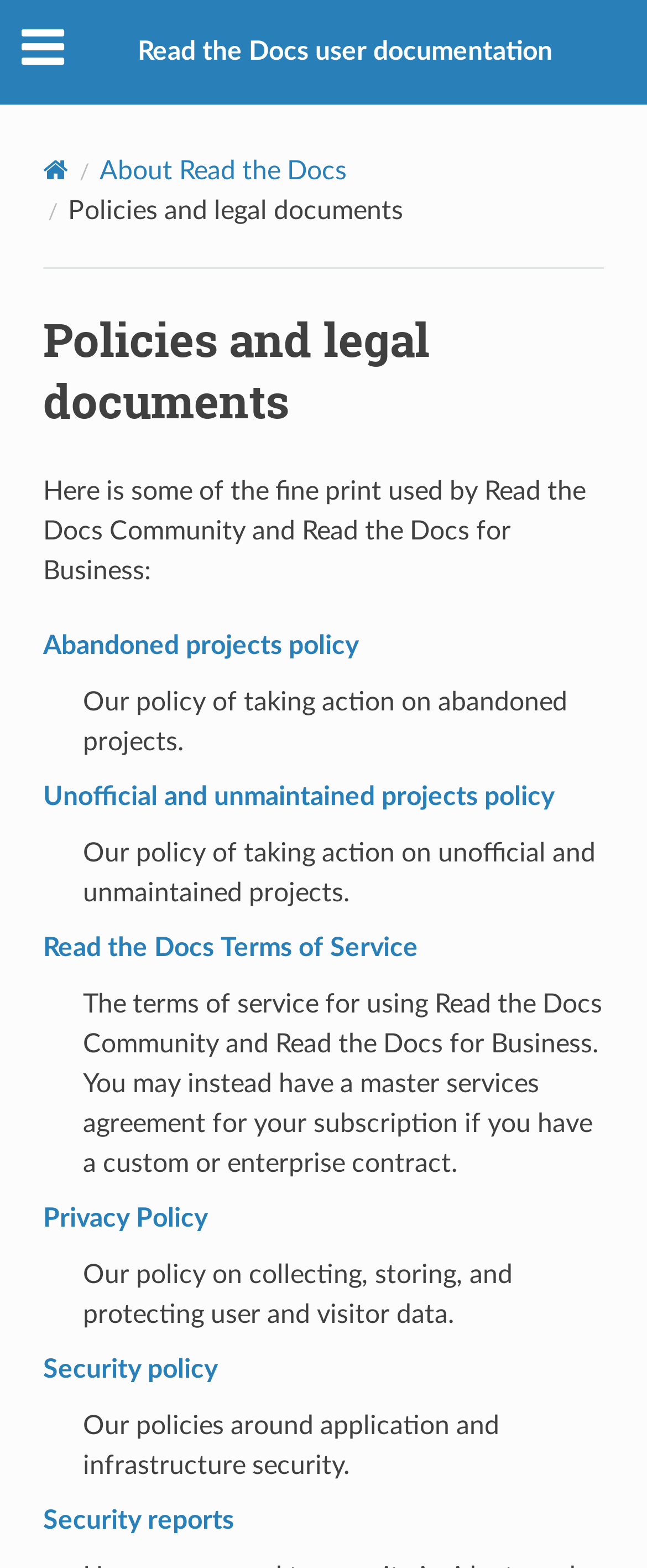What is the relationship between Read the Docs Community and Read the Docs for Business?
Please give a well-detailed answer to the question.

Based on the webpage's content, it appears that Read the Docs Community and Read the Docs for Business share common policies and legal documents, including abandoned projects policy, terms of service, privacy policy, and security policy.